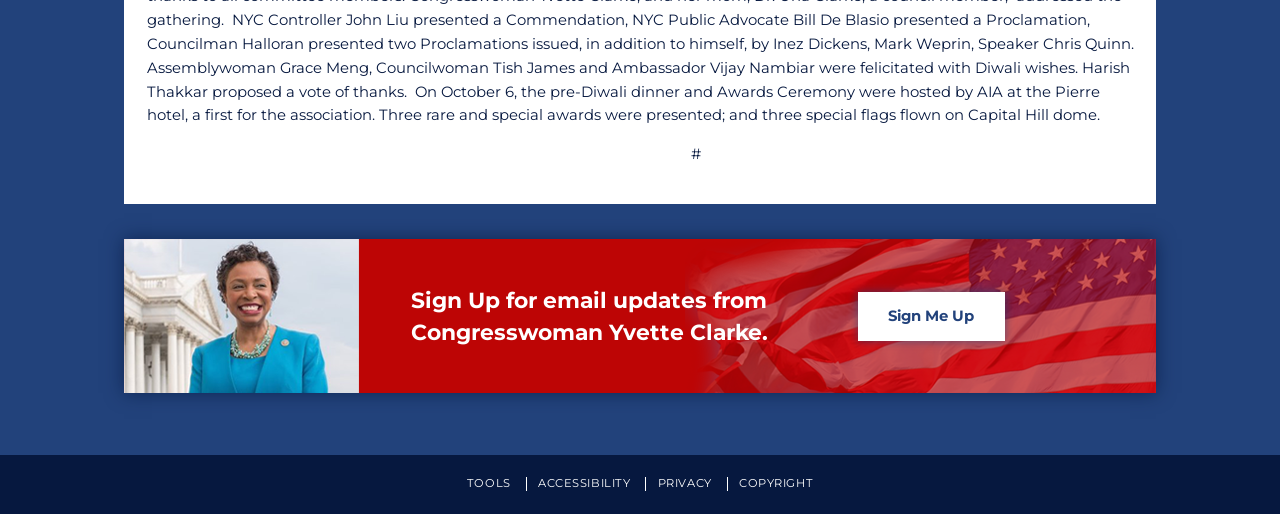Predict the bounding box coordinates of the UI element that matches this description: "Sign Me Up". The coordinates should be in the format [left, top, right, bottom] with each value between 0 and 1.

[0.67, 0.568, 0.785, 0.663]